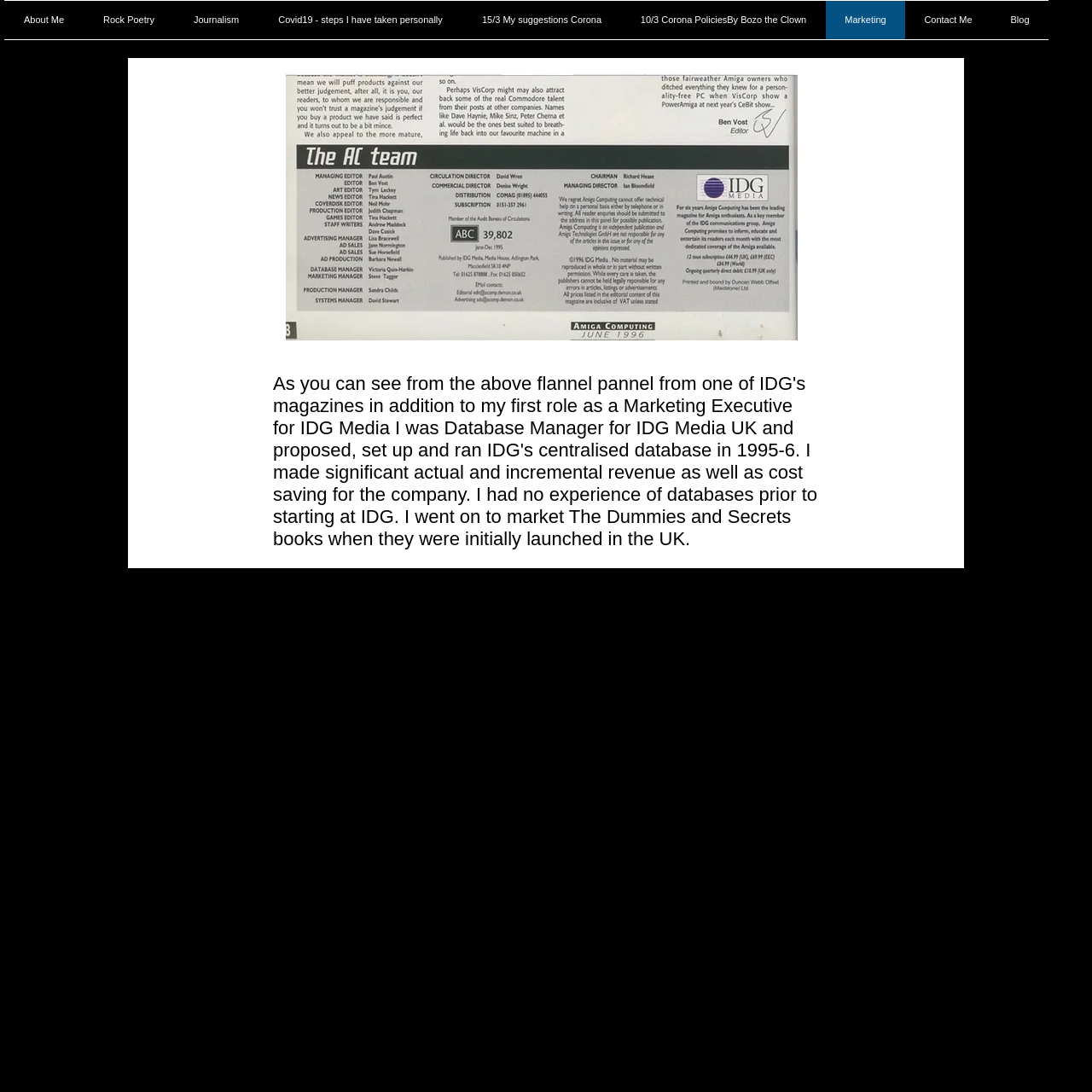Identify the bounding box coordinates of the specific part of the webpage to click to complete this instruction: "click About Me".

[0.004, 0.001, 0.077, 0.036]